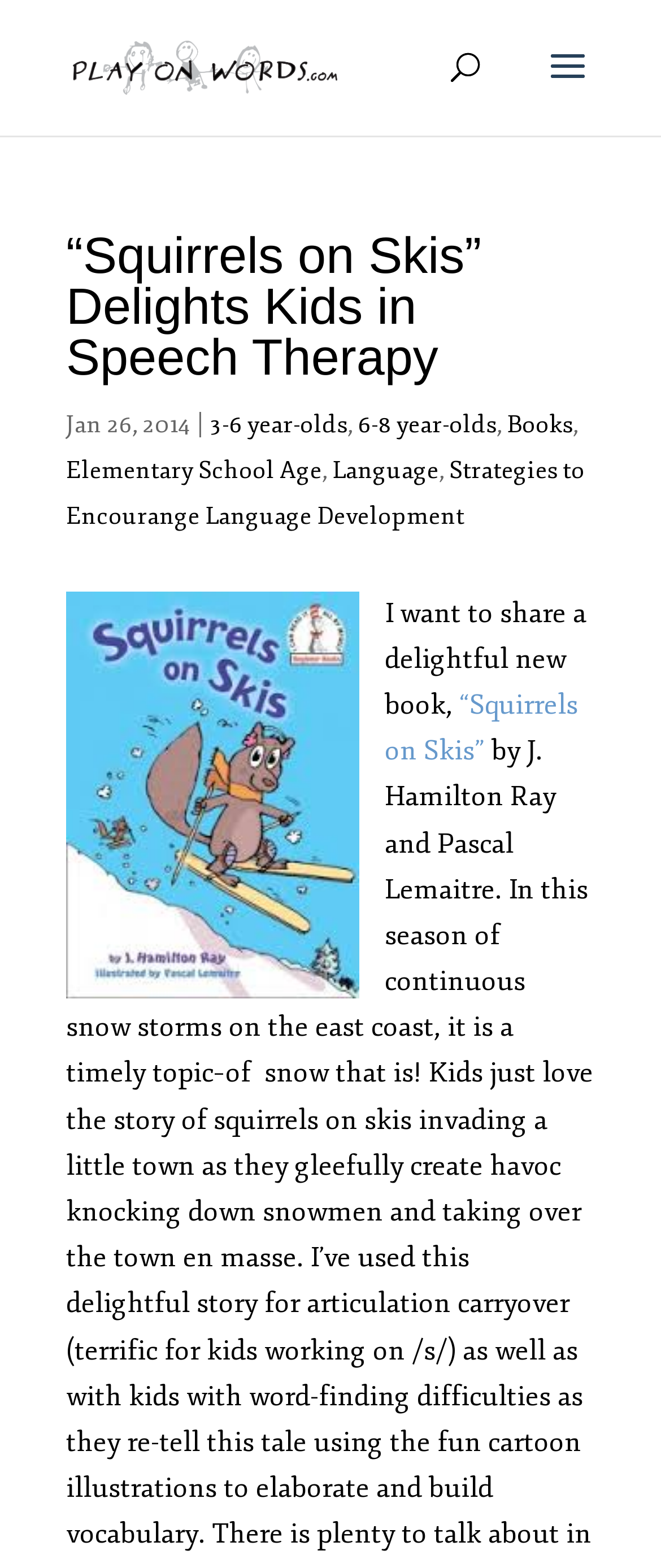Based on the image, give a detailed response to the question: What is the age range of kids in speech therapy?

The question is asking for the age range of kids in speech therapy. By looking at the webpage, we can see that there are links with the text '3-6 year-olds' and '6-8 year-olds', which suggests that the age range of kids in speech therapy is 3-6 and 6-8 year-olds.